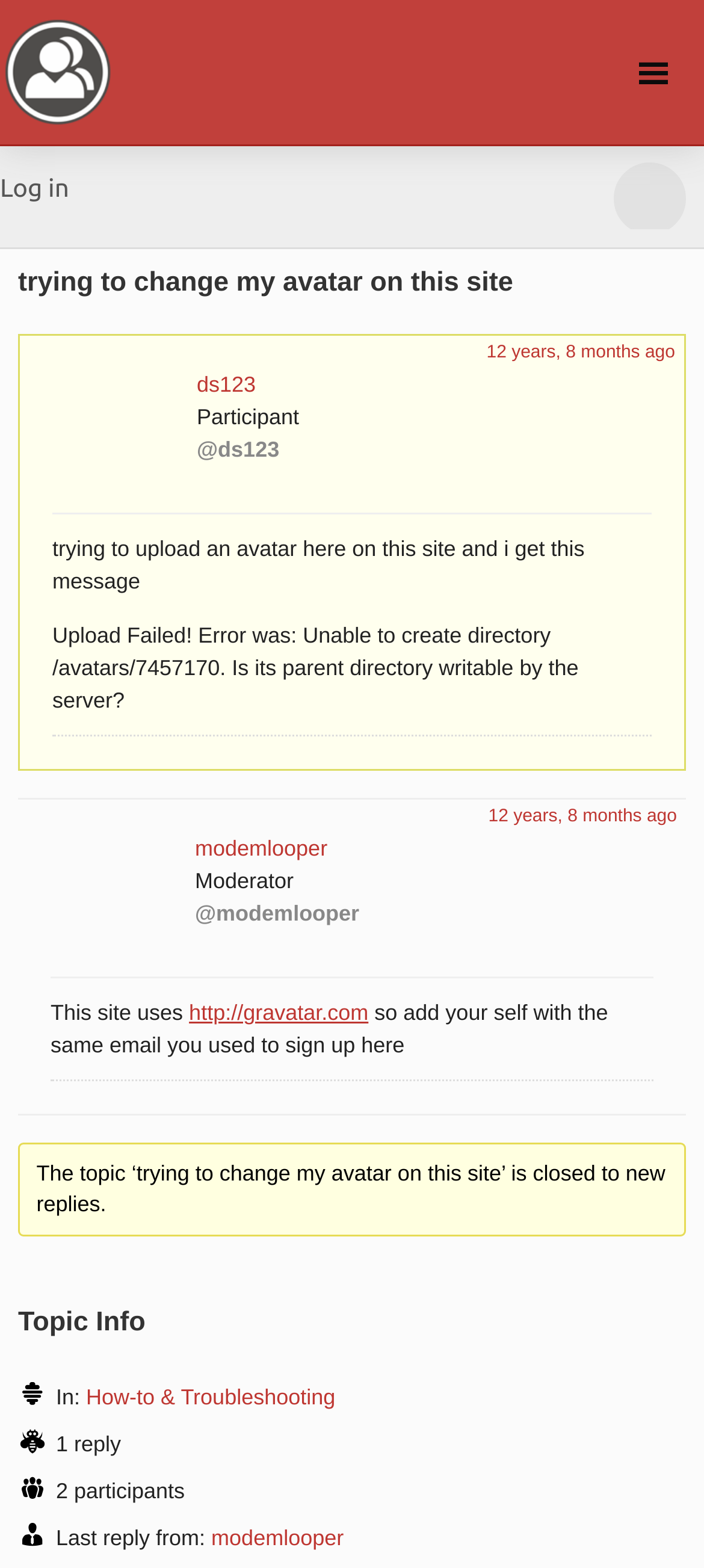How many participants are in this topic?
Utilize the image to construct a detailed and well-explained answer.

I found the number of participants by reading the text '2 participants' which is displayed in the topic info section.